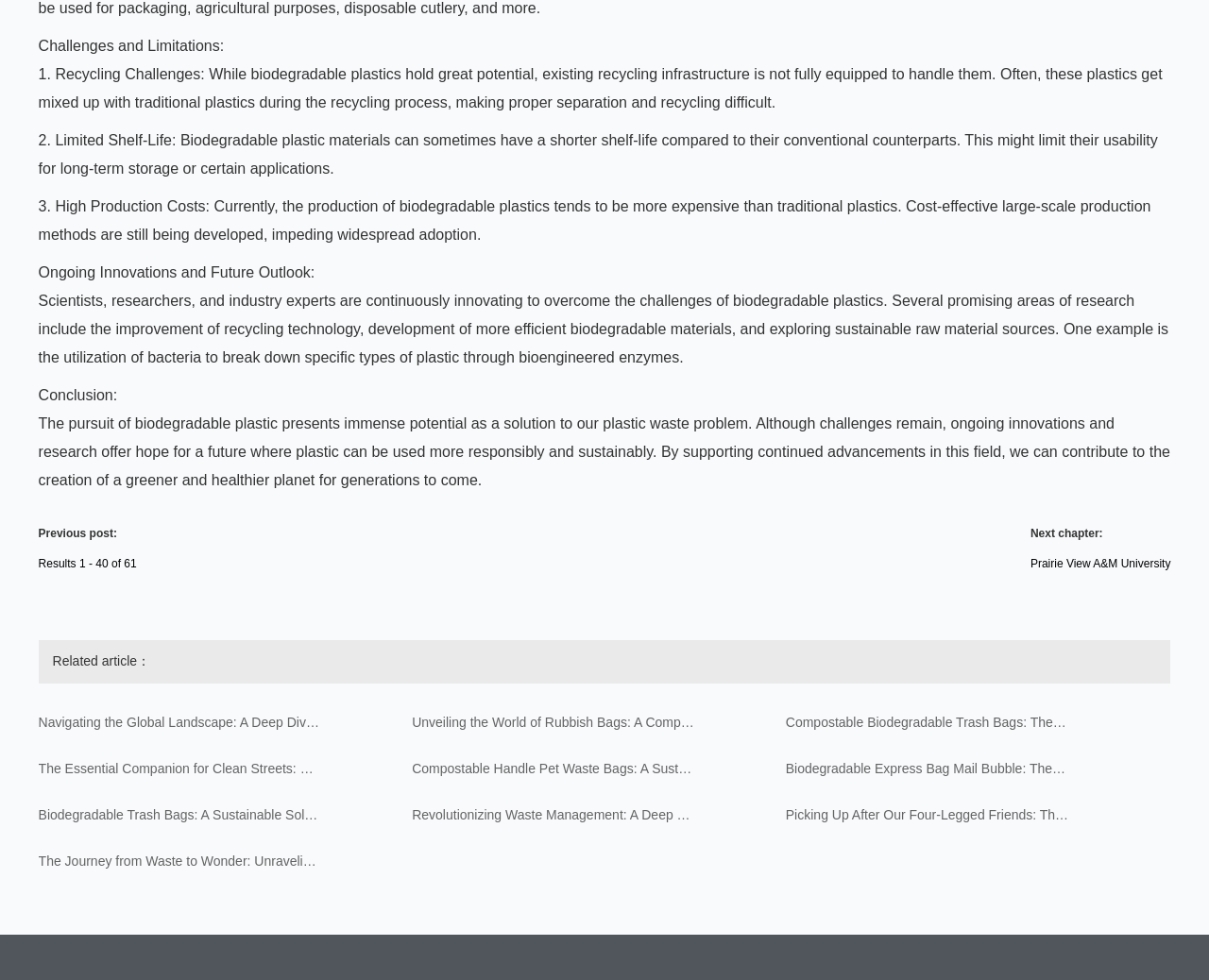What is the main topic of the related articles?
Ensure your answer is thorough and detailed.

The related articles listed at the bottom of the webpage are all related to sustainability and biodegradable products, such as biodegradable trash bags, compostable bags, and sustainable packaging.